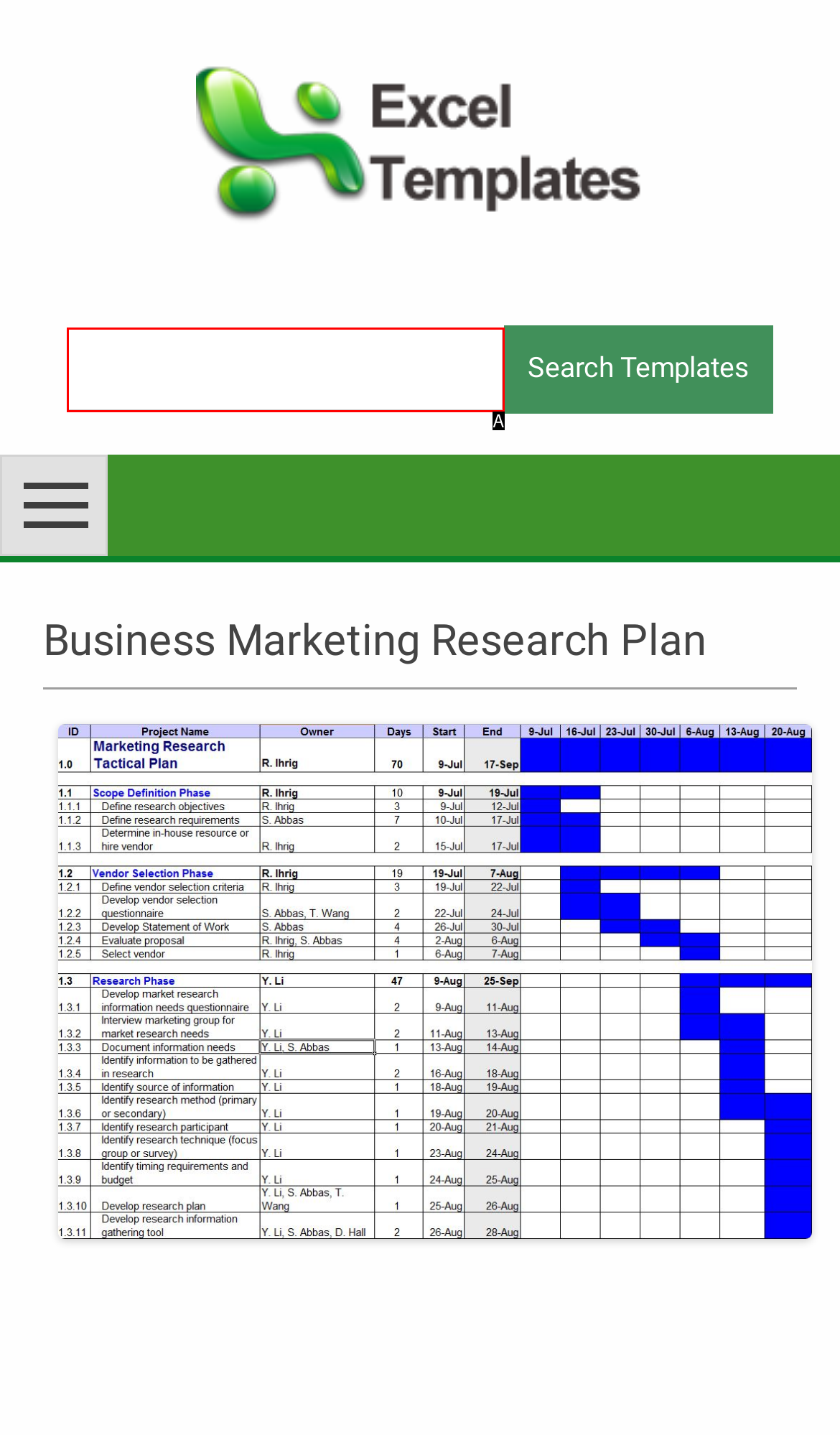Identify the letter that best matches this UI element description: name="s"
Answer with the letter from the given options.

A